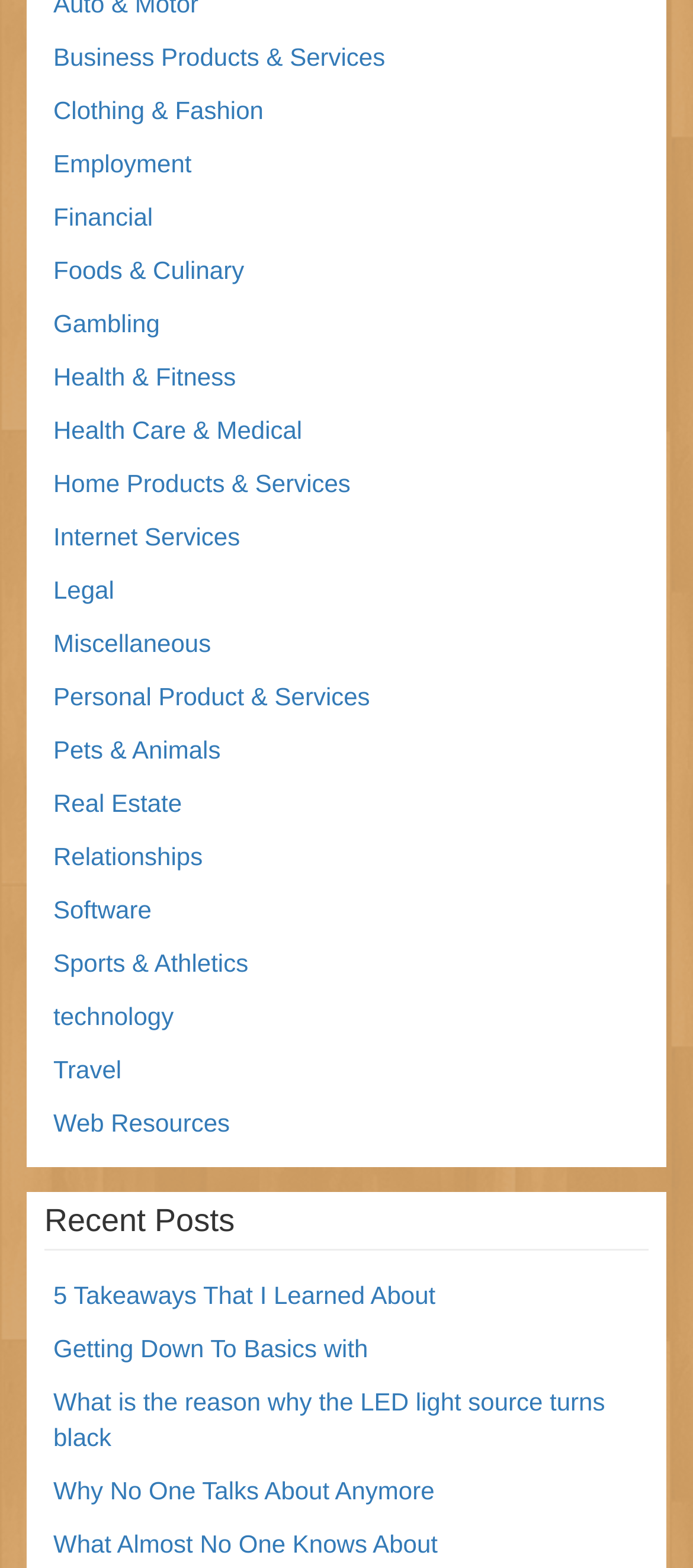Given the element description Legal, identify the bounding box coordinates for the UI element on the webpage screenshot. The format should be (top-left x, top-left y, bottom-right x, bottom-right y), with values between 0 and 1.

[0.077, 0.367, 0.165, 0.385]